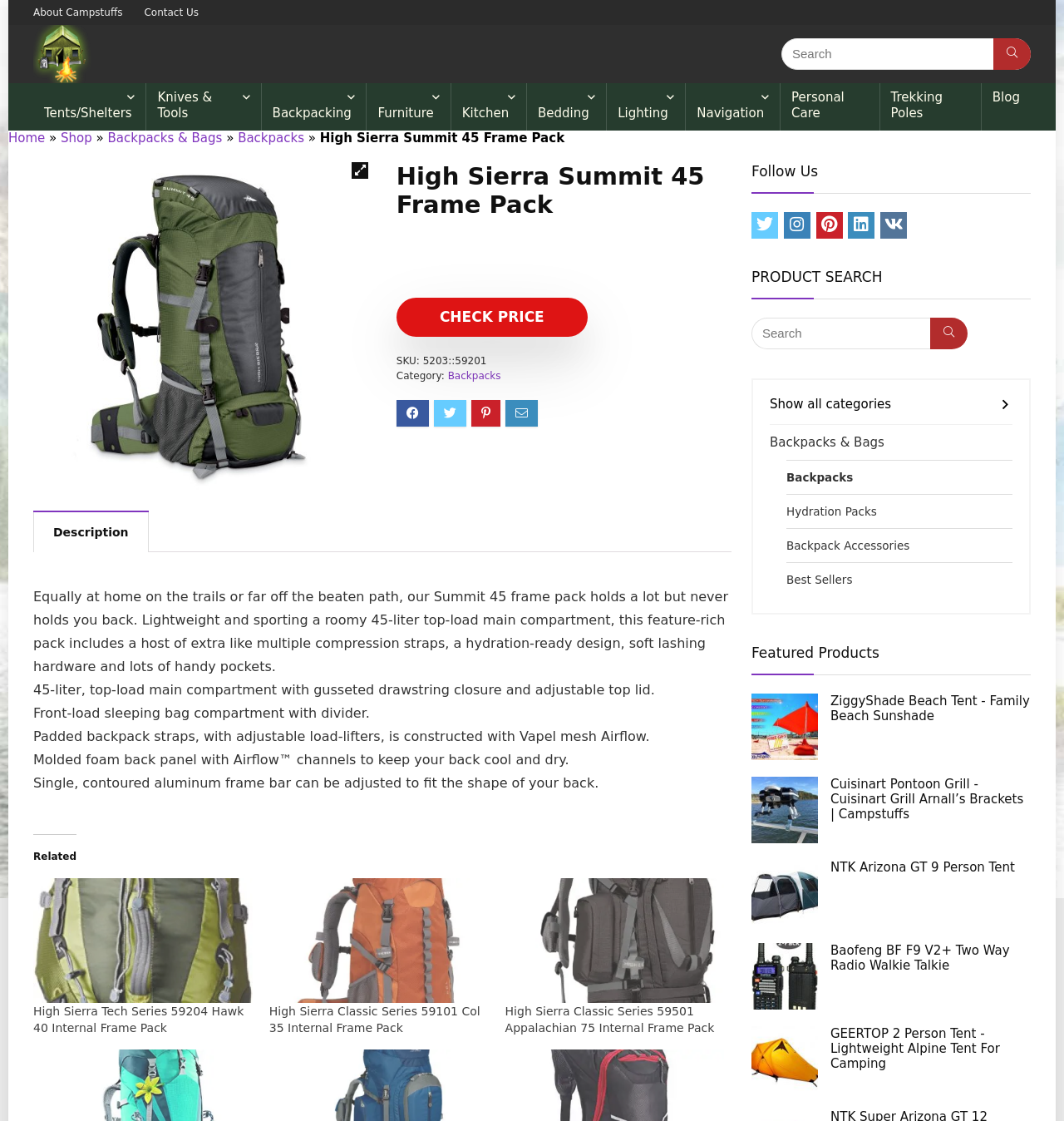Please specify the bounding box coordinates of the clickable region to carry out the following instruction: "Check the price of High Sierra Summit 45 Frame Pack". The coordinates should be four float numbers between 0 and 1, in the format [left, top, right, bottom].

[0.373, 0.265, 0.552, 0.3]